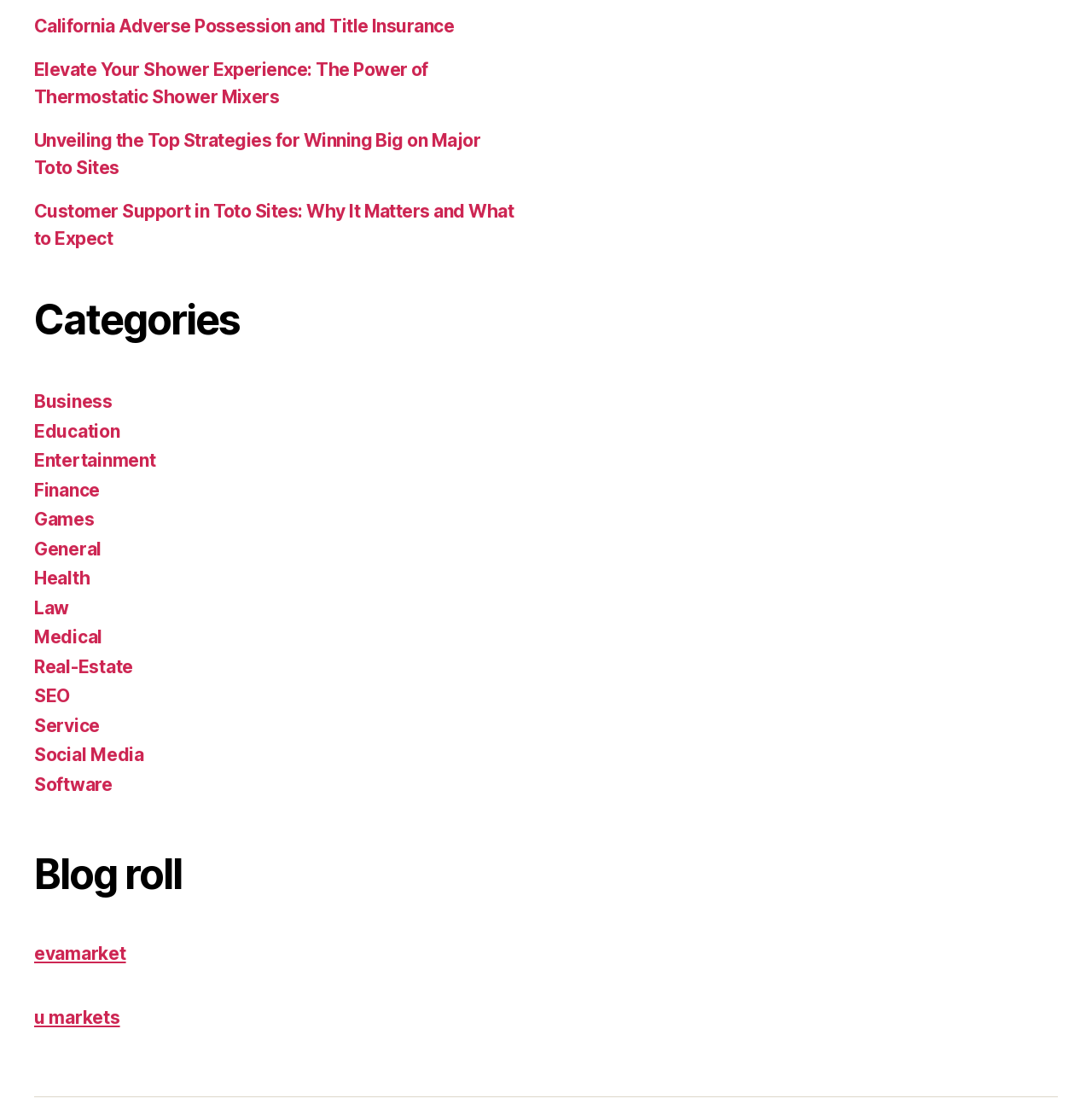How many article titles are listed?
Refer to the image and answer the question using a single word or phrase.

4